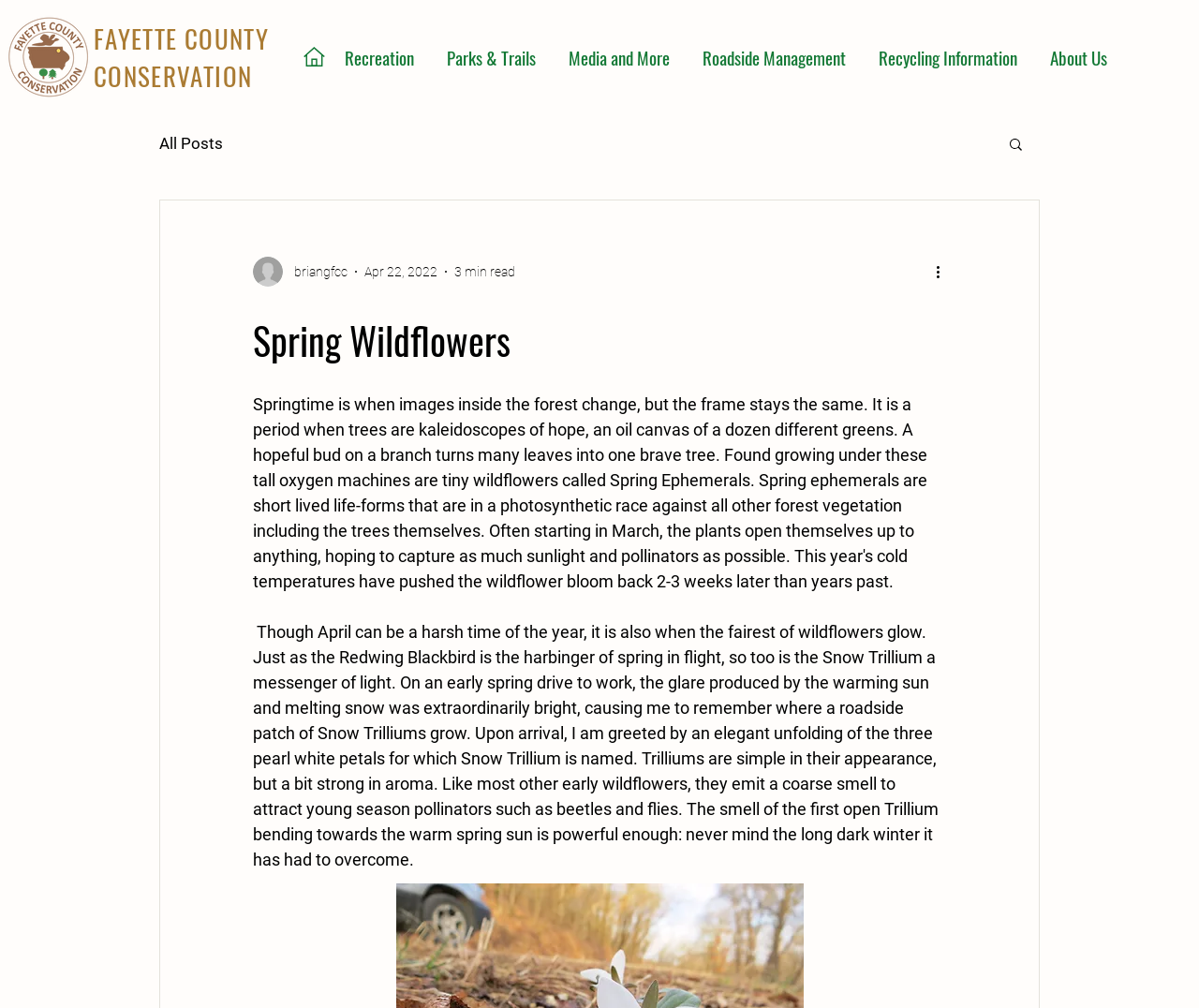Determine the bounding box coordinates of the target area to click to execute the following instruction: "Search for something."

[0.84, 0.135, 0.855, 0.154]